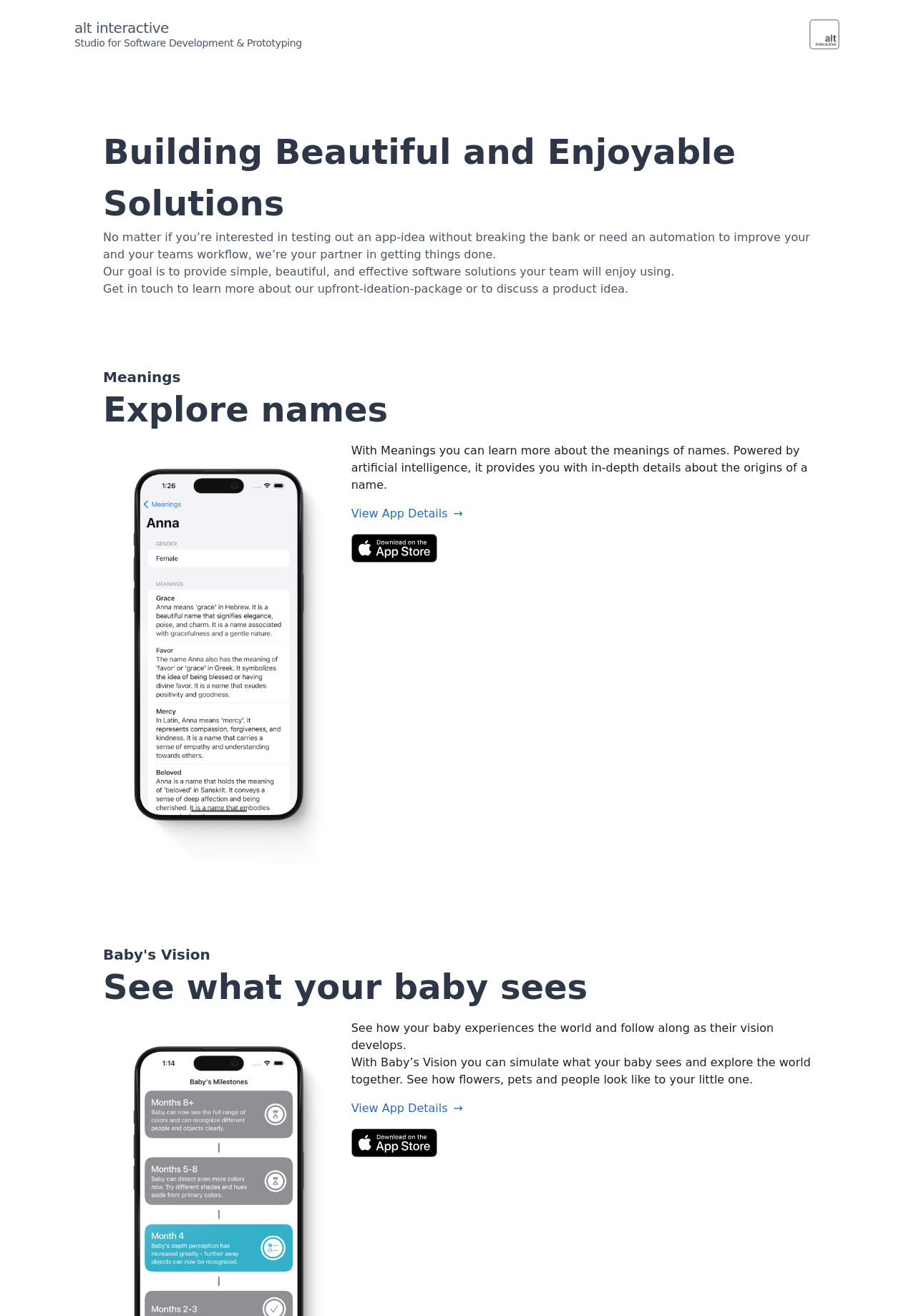Where can I download the apps?
Please provide a detailed and thorough answer to the question.

The webpage provides links to download the apps on the App Store, indicating that the apps are available for download on this platform.